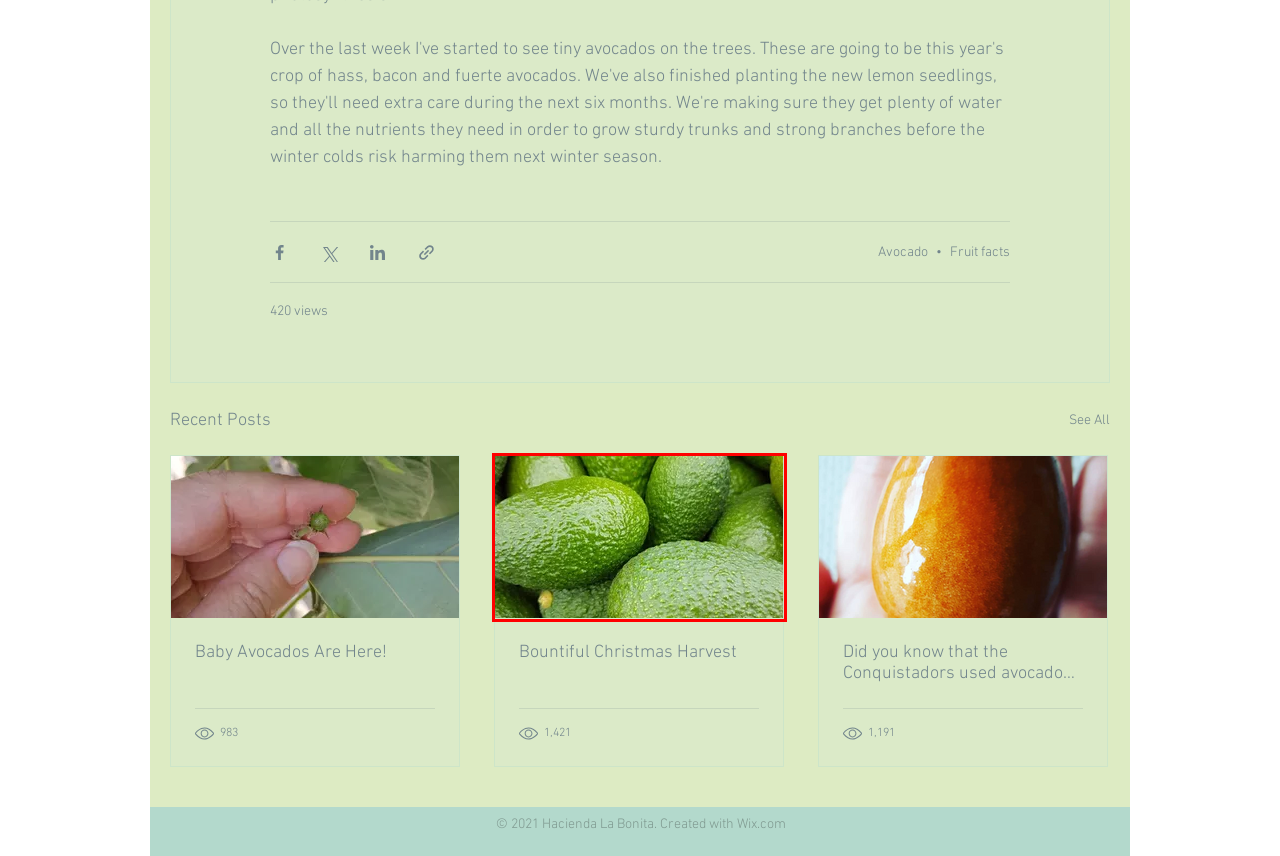You have been given a screenshot of a webpage, where a red bounding box surrounds a UI element. Identify the best matching webpage description for the page that loads after the element in the bounding box is clicked. Options include:
A. Hacienda La Bonita - Blog
B. Fruit facts
C. Website Builder - Create a Free Website Today | Wix.com
D. Baby Avocados Are Here!
E. Recipes
F. Did you know that the Conquistadors used avocado stones for ink?
G. La Bonita Hacienda | Andalusia, Spain
H. Bountiful Christmas Harvest

H